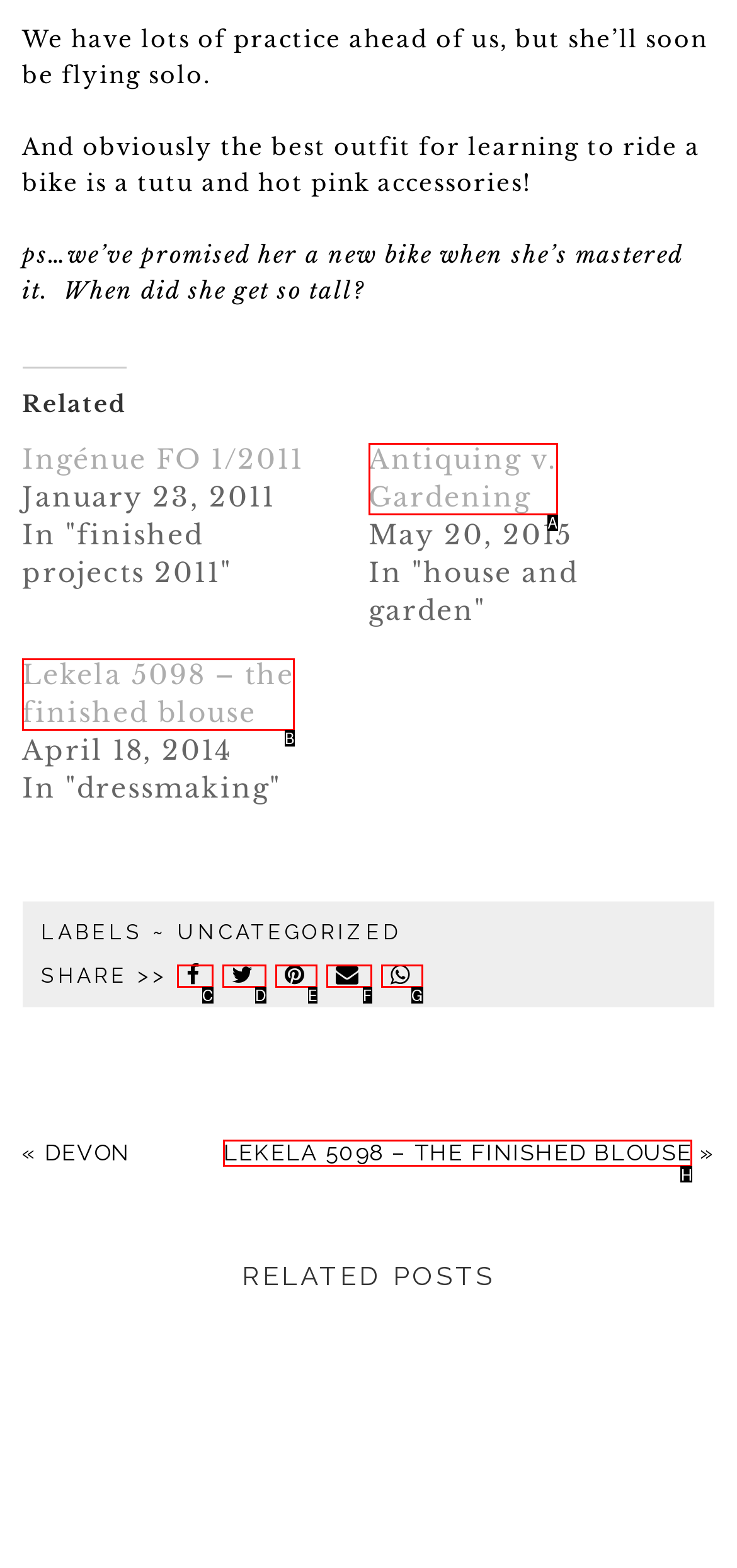Specify which element within the red bounding boxes should be clicked for this task: Click the link to view the post 'LEKELA 5098 – THE FINISHED BLOUSE' Respond with the letter of the correct option.

H